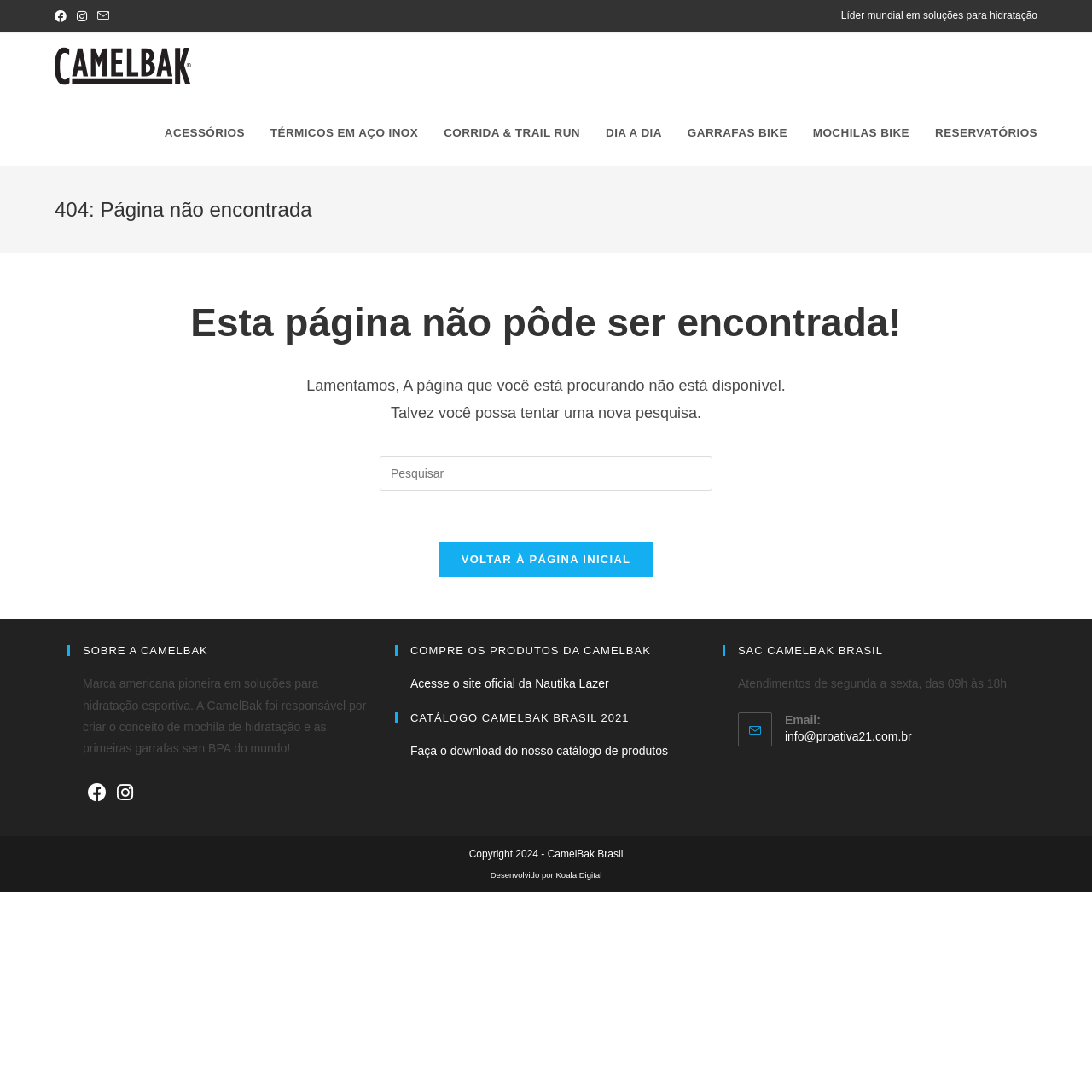What is the error message on the webpage?
Please give a detailed answer to the question using the information shown in the image.

I found the error message '404: Página não encontrada' on the webpage by looking at the main heading section, which indicates that the page was not found.